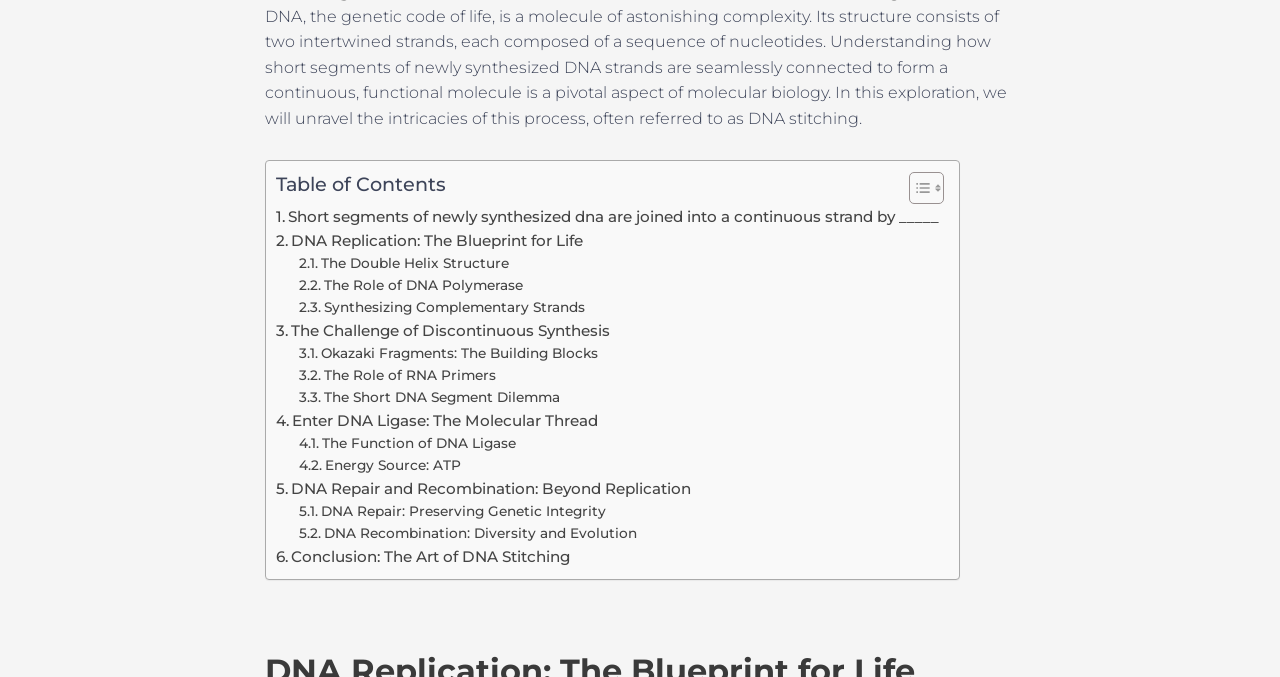Extract the bounding box coordinates for the UI element described by the text: "DNA Repair: Preserving Genetic Integrity". The coordinates should be in the form of [left, top, right, bottom] with values between 0 and 1.

[0.233, 0.74, 0.473, 0.773]